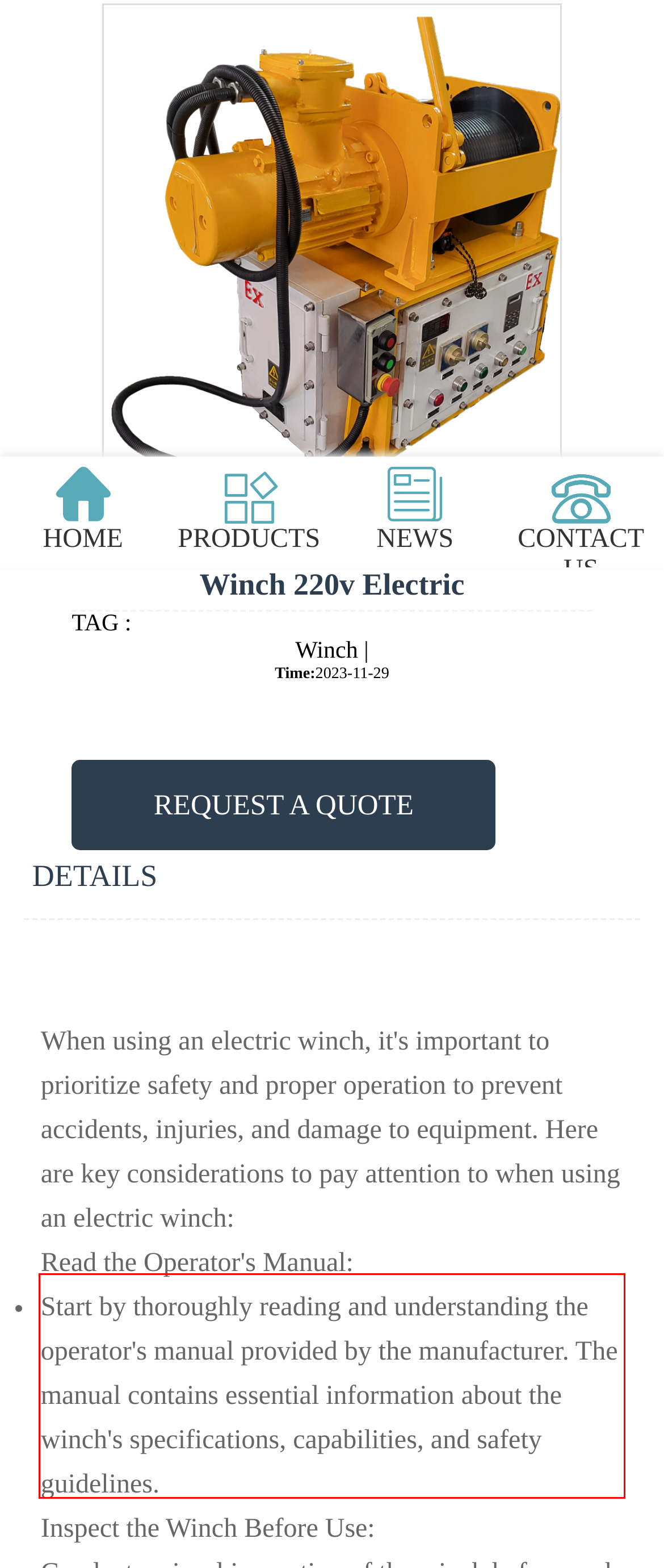There is a UI element on the webpage screenshot marked by a red bounding box. Extract and generate the text content from within this red box.

Start by thoroughly reading and understanding the operator's manual provided by the manufacturer. The manual contains essential information about the winch's specifications, capabilities, and safety guidelines.